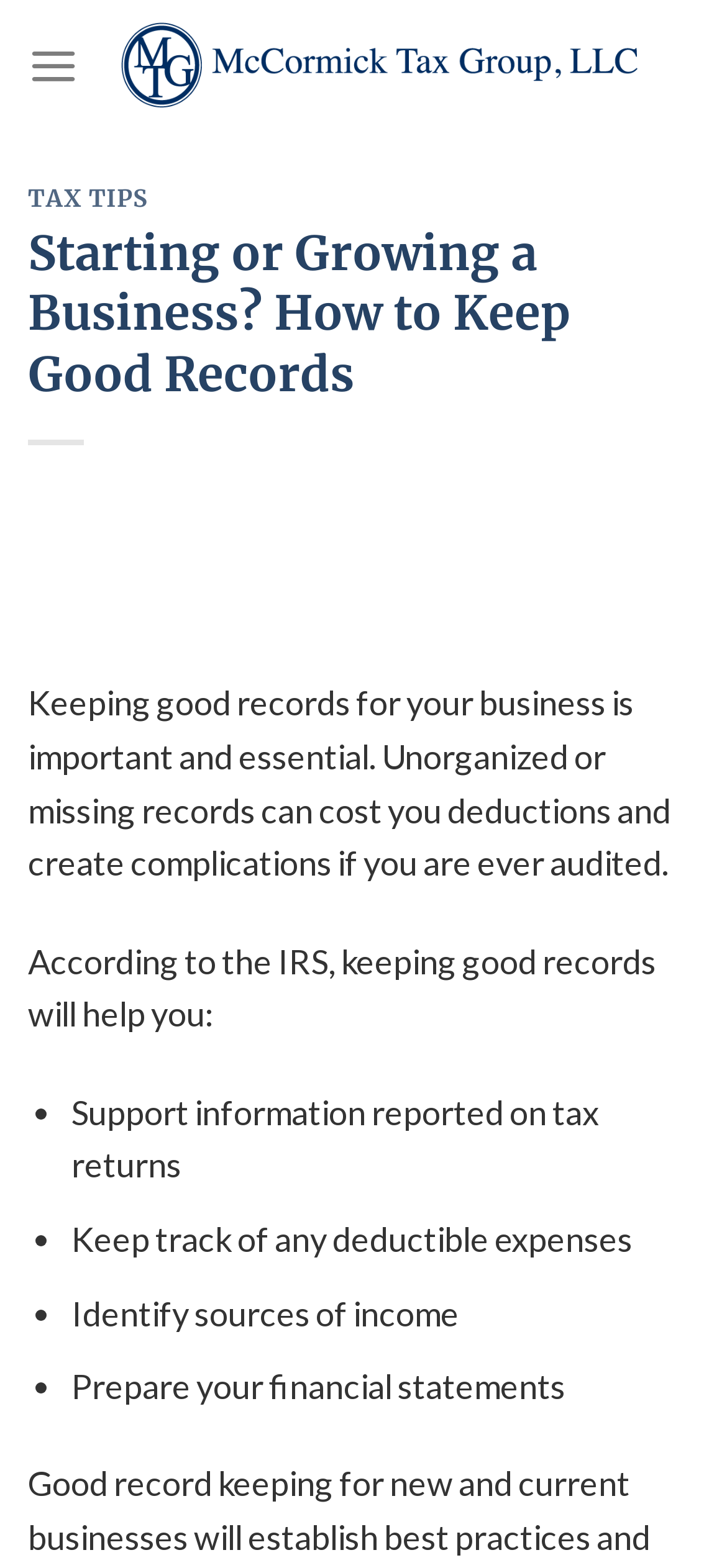What is the name of the company?
Respond to the question with a well-detailed and thorough answer.

The company name is obtained from the top-left corner of the webpage, where it is displayed as a link and an image with the same text.